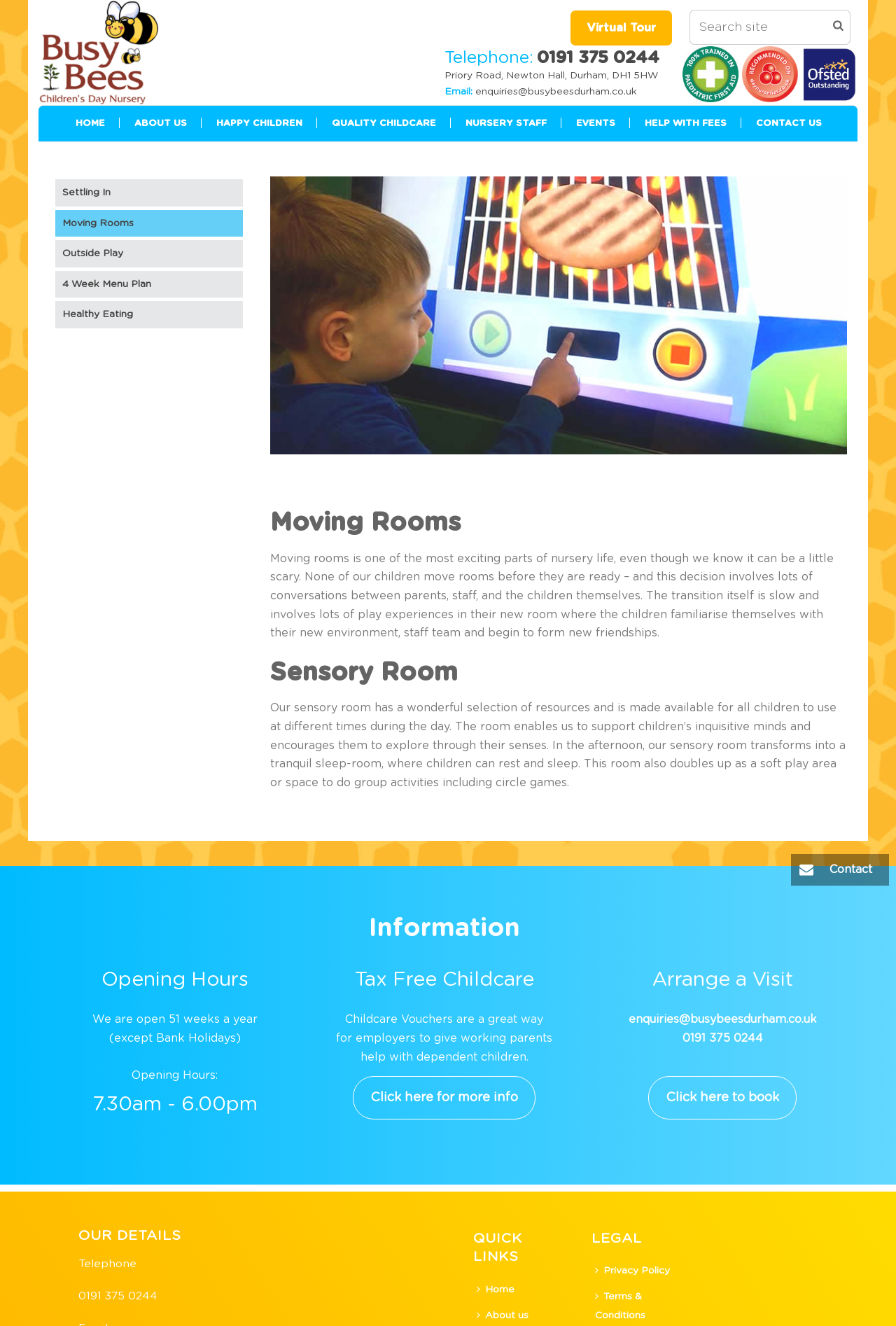Pinpoint the bounding box coordinates for the area that should be clicked to perform the following instruction: "Search site".

[0.77, 0.007, 0.94, 0.034]